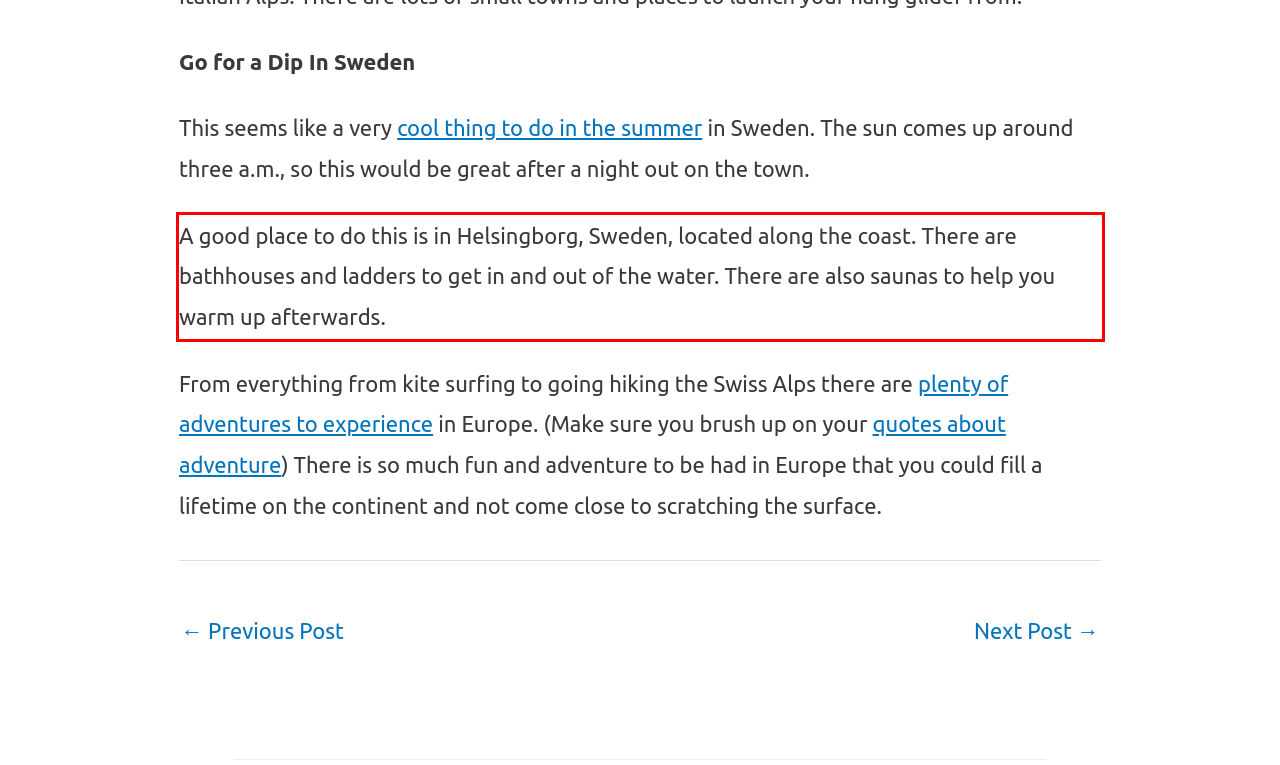There is a UI element on the webpage screenshot marked by a red bounding box. Extract and generate the text content from within this red box.

A good place to do this is in Helsingborg, Sweden, located along the coast. There are bathhouses and ladders to get in and out of the water. There are also saunas to help you warm up afterwards.